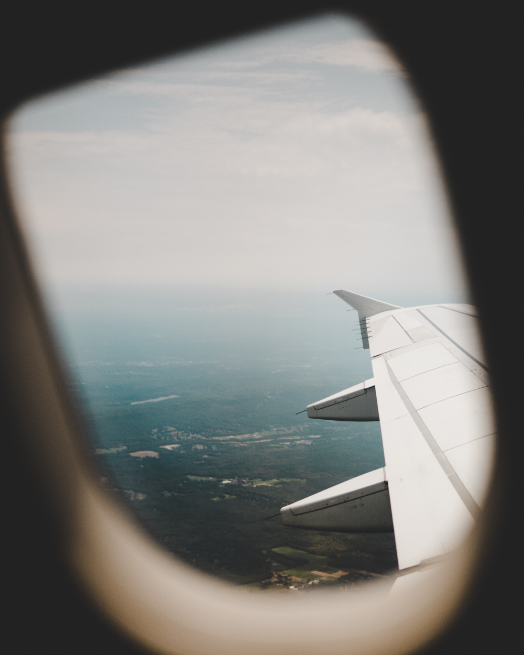What is the shape of the terrain?
Look at the image and construct a detailed response to the question.

The caption describes the terrain as having 'gentle curves', suggesting that the landscape is smooth and rounded, rather than rugged or angular.